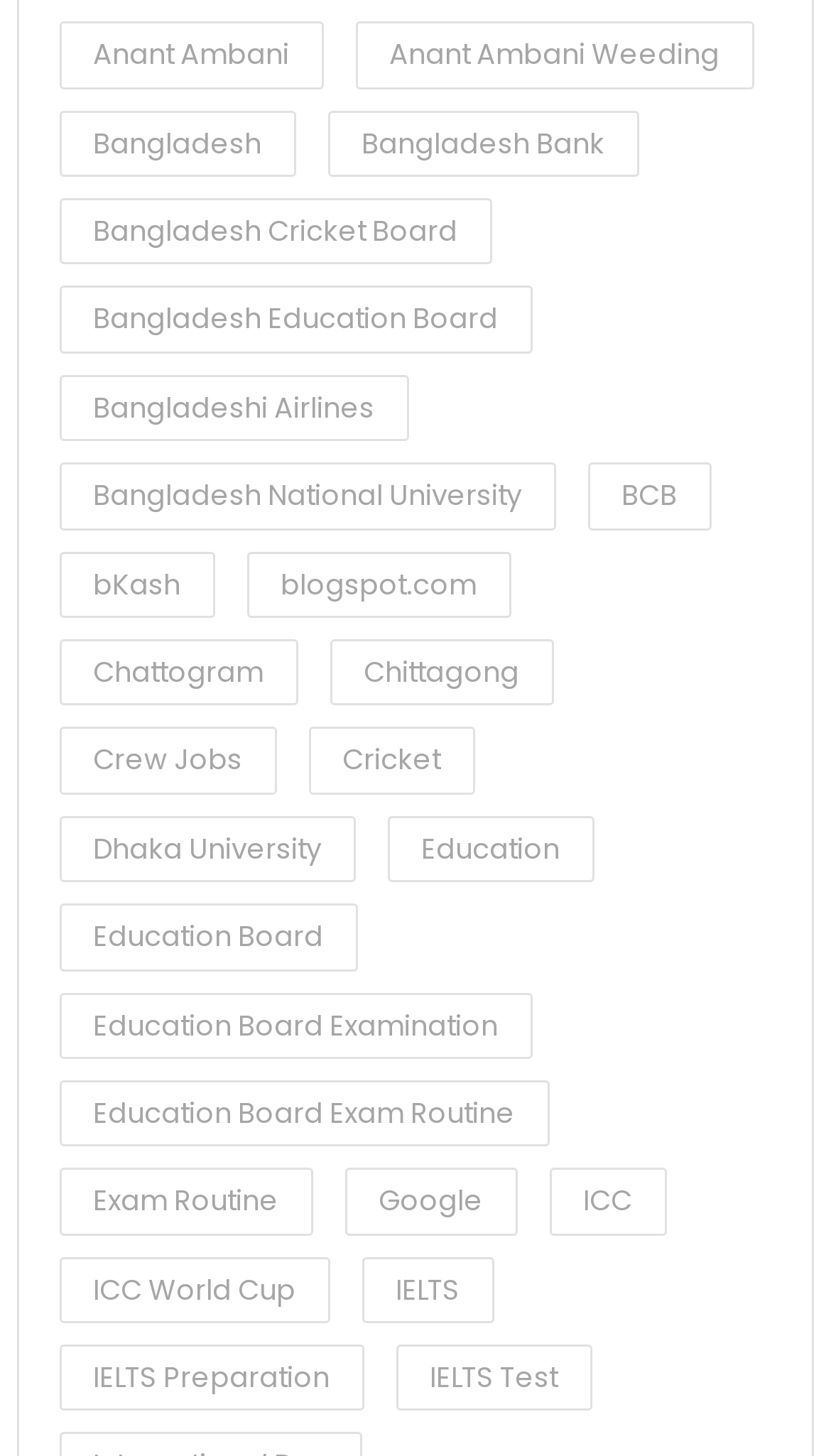What is the name of the cricket-related organization?
Please provide a comprehensive answer to the question based on the webpage screenshot.

The webpage has a link mentioning 'ICC', which is an abbreviation for International Cricket Council, a well-known cricket governing body, and the webpage is providing information related to it.